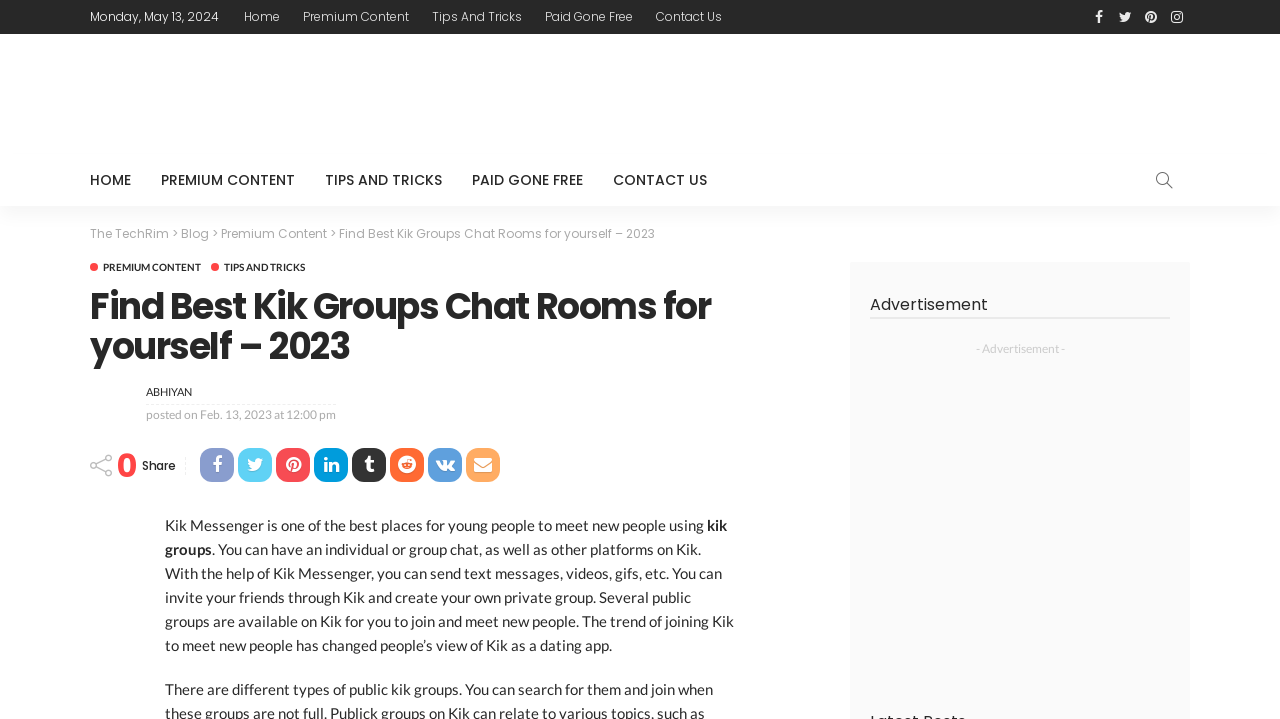Look at the image and answer the question in detail:
What is the topic of the webpage?

The webpage is about finding the best Kik groups chat rooms, and it provides information on how to use Kik Messenger to meet new people and create private groups.